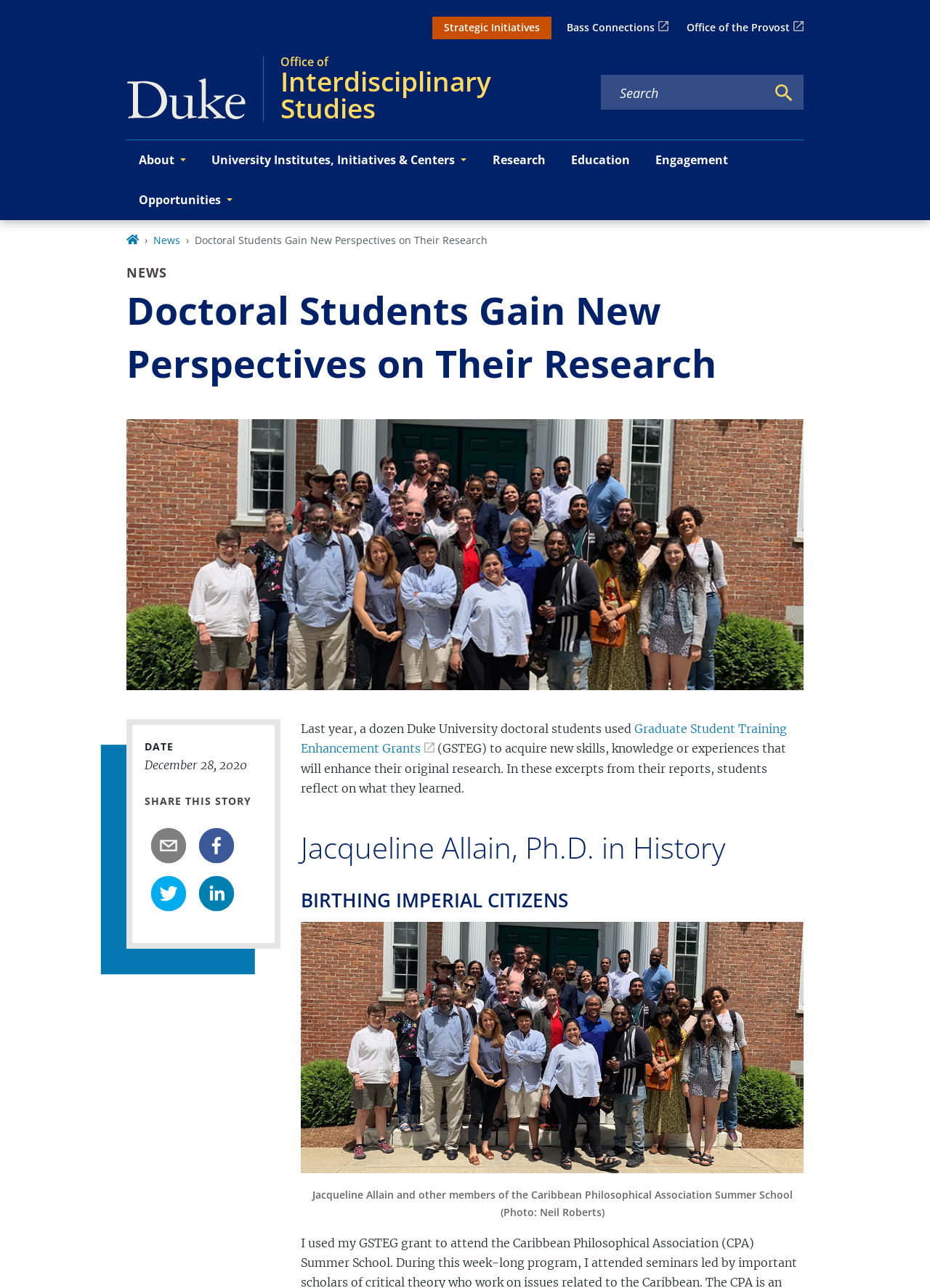What is the name of the university?
Look at the screenshot and respond with a single word or phrase.

Duke University